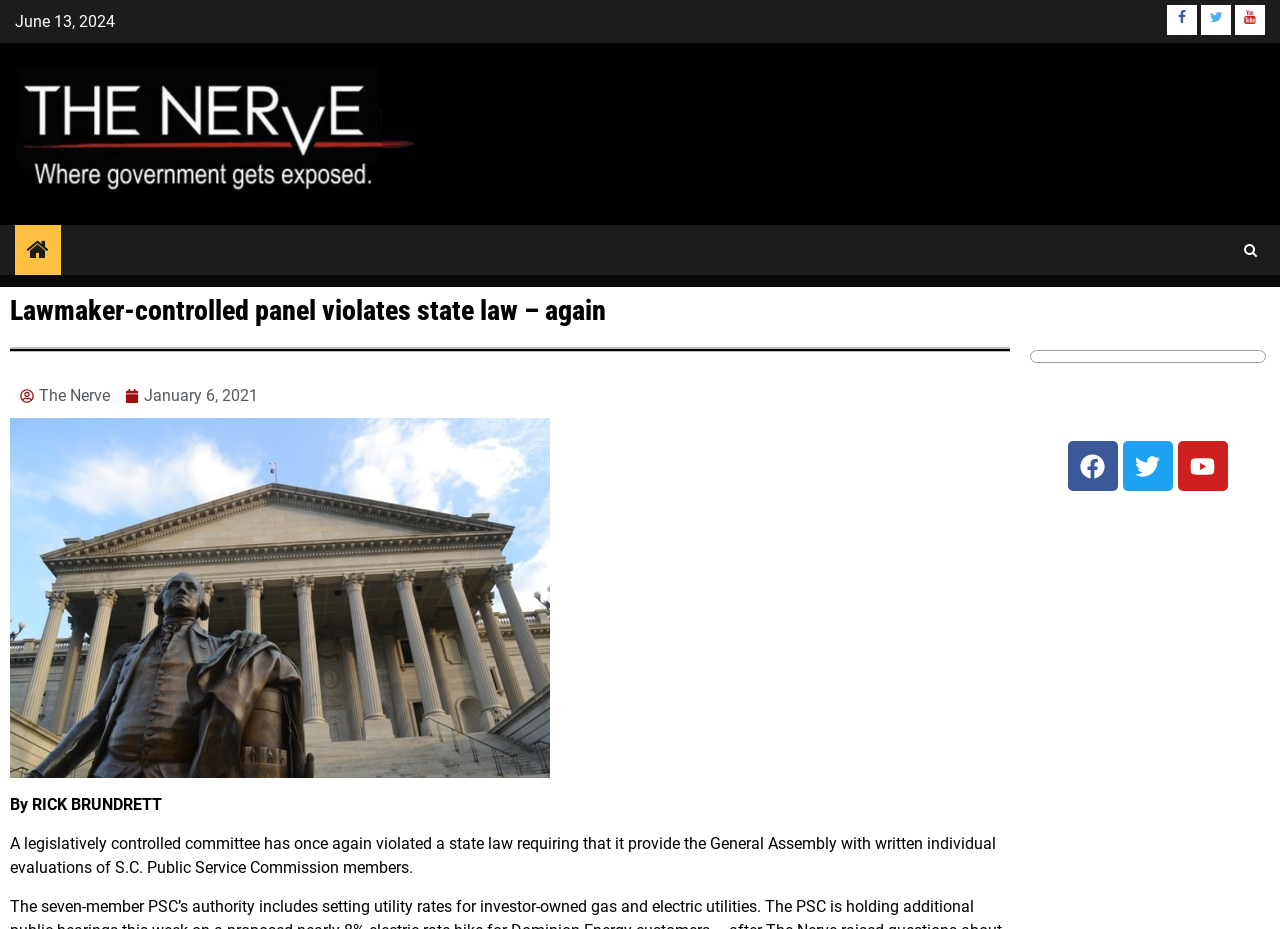Please provide the main heading of the webpage content.

Lawmaker-controlled panel violates state law – again